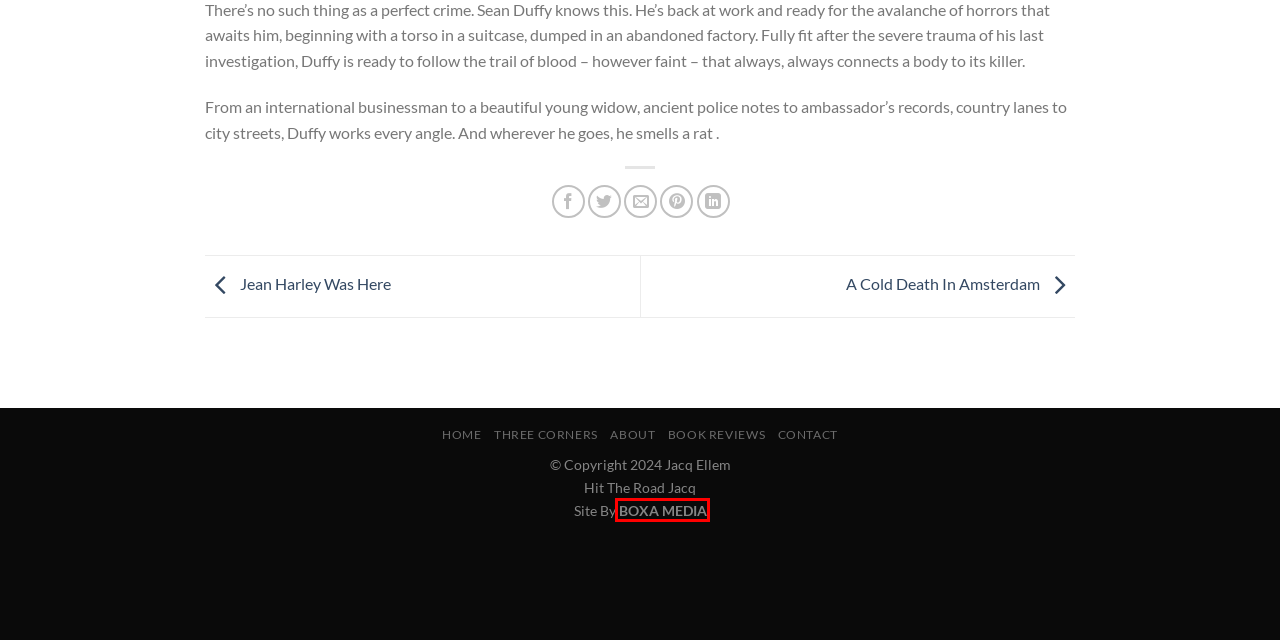Look at the given screenshot of a webpage with a red rectangle bounding box around a UI element. Pick the description that best matches the new webpage after clicking the element highlighted. The descriptions are:
A. Uncategorised | Hit The Road Jacq
B. BOXA MEDIA - Digital Media Specialists - Sunshine Coast
C. Three Corners | Hit The Road Jacq
D. Hit The Road Jacq - Insightful Reviews & Literary Treasures
E. Book Reviews | Hit The Road Jacq
F. A Cold Death In Amsterdam | Hit The Road Jacq
G. Contact | Hit The Road Jacq
H. Jean Harley Was Here | Hit The Road Jacq

B